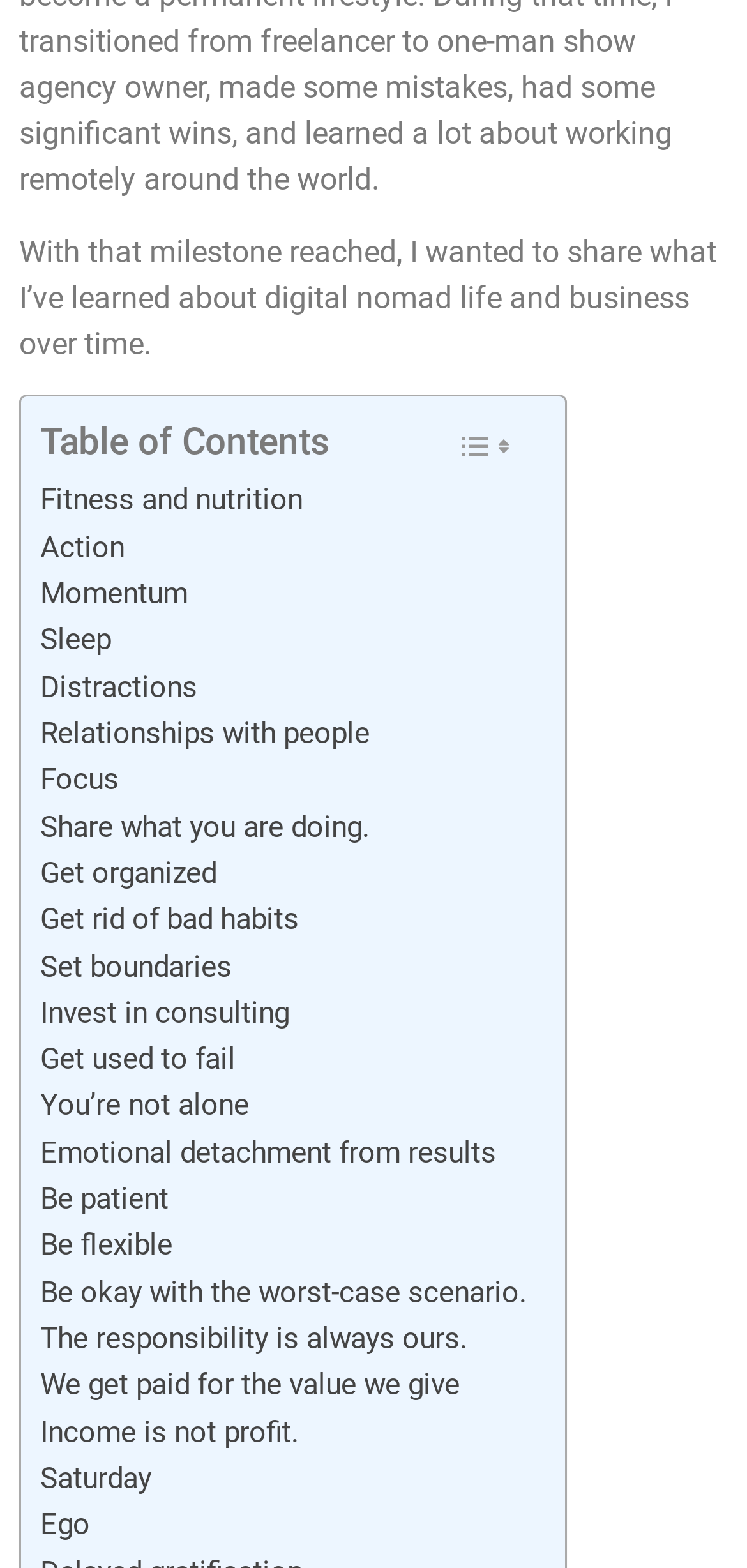What is the last link in the Table of Contents?
Using the screenshot, give a one-word or short phrase answer.

Ego